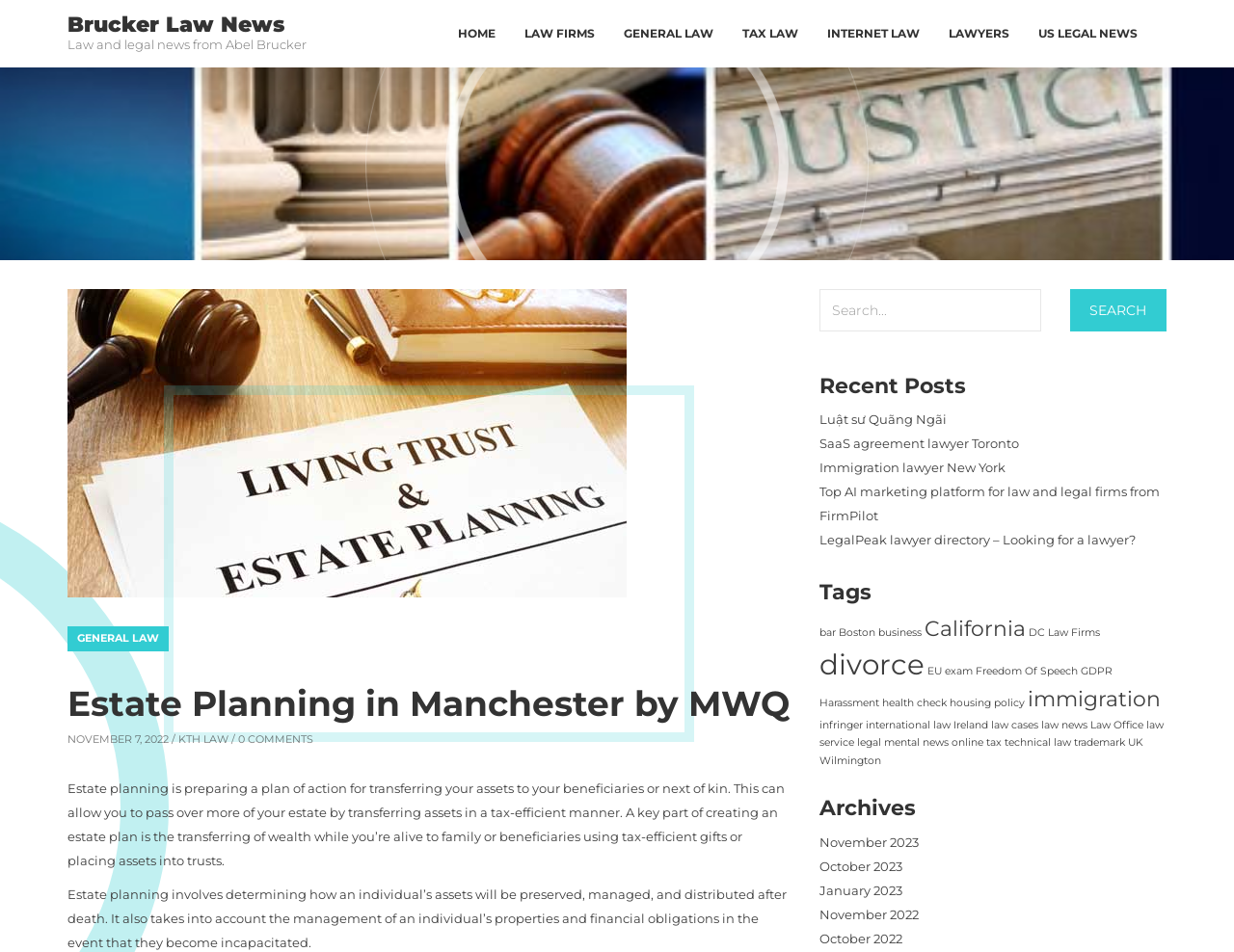Can you specify the bounding box coordinates of the area that needs to be clicked to fulfill the following instruction: "Visit the home page"?

[0.359, 0.0, 0.413, 0.071]